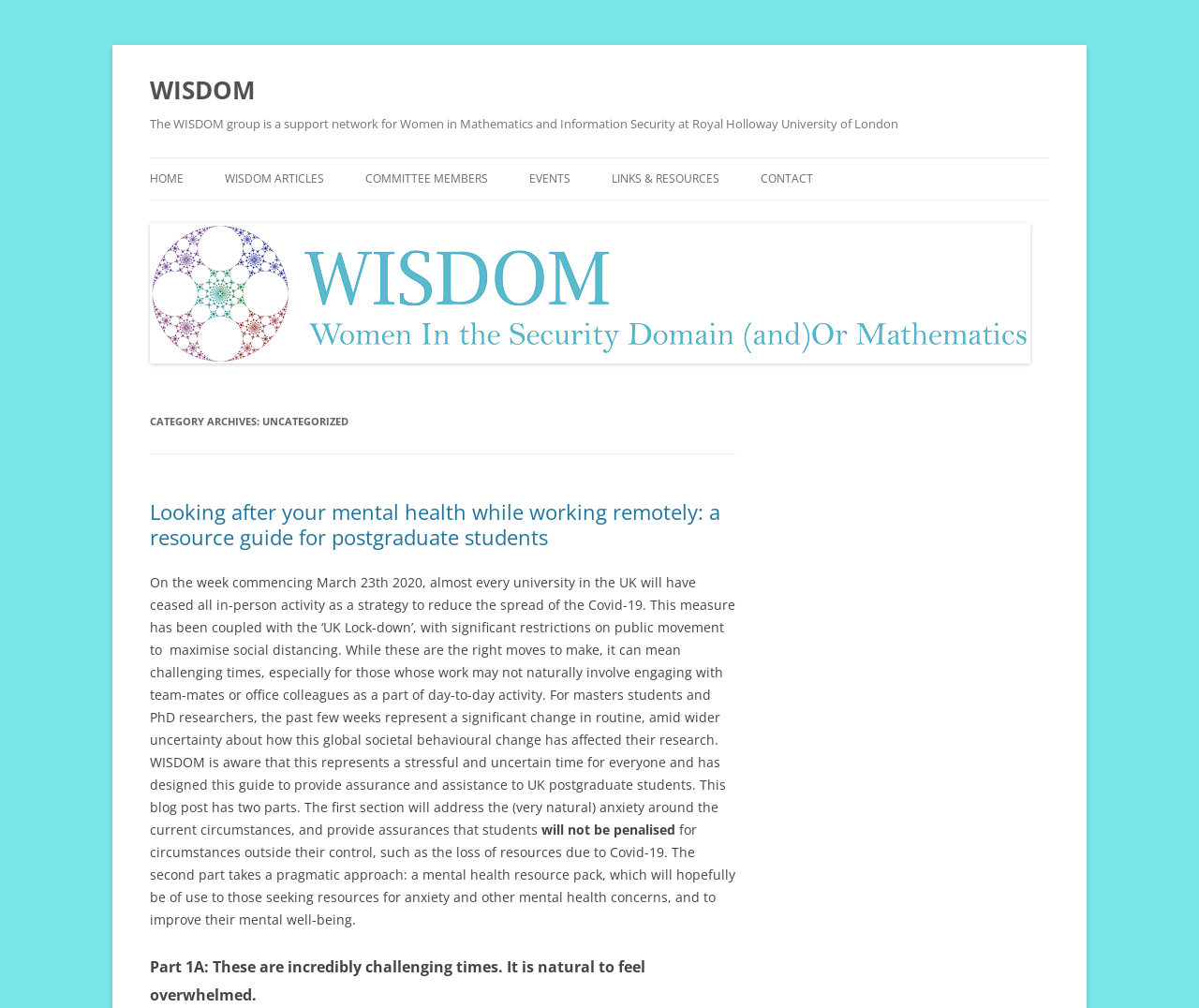Please provide the bounding box coordinates for the element that needs to be clicked to perform the following instruction: "Check COMMITTEE MEMBERS". The coordinates should be given as four float numbers between 0 and 1, i.e., [left, top, right, bottom].

[0.305, 0.157, 0.407, 0.198]